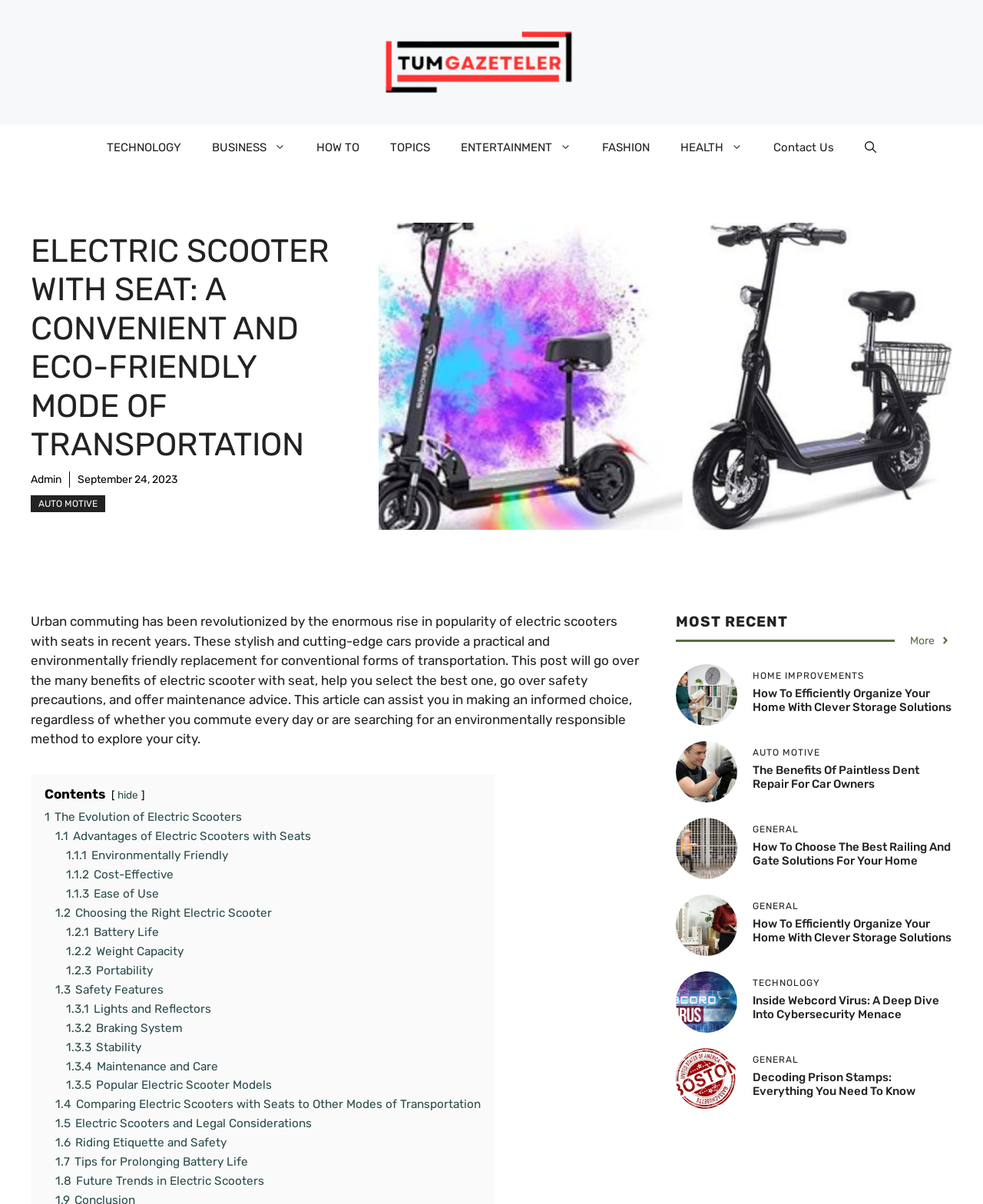Please provide the bounding box coordinates in the format (top-left x, top-left y, bottom-right x, bottom-right y). Remember, all values are floating point numbers between 0 and 1. What is the bounding box coordinate of the region described as: 1.2.2 Weight Capacity

[0.067, 0.784, 0.187, 0.796]